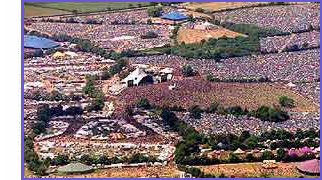Provide a comprehensive description of the image.

This aerial view captures the vibrant atmosphere of the Glastonbury Festival, showcasing a sprawling festival site filled with a massive crowd. The layout includes multiple stages, tents, and food stalls, set against a backdrop of lush greenery and fields. The iconic pyramid stage is visible at the heart of the image, surrounded by thousands of attendees enjoying performances. This image reflects the festive energy and communal spirit that the Glastonbury Experience is known for, illustrating the blend of music, art, and culture that defines this beloved annual event.